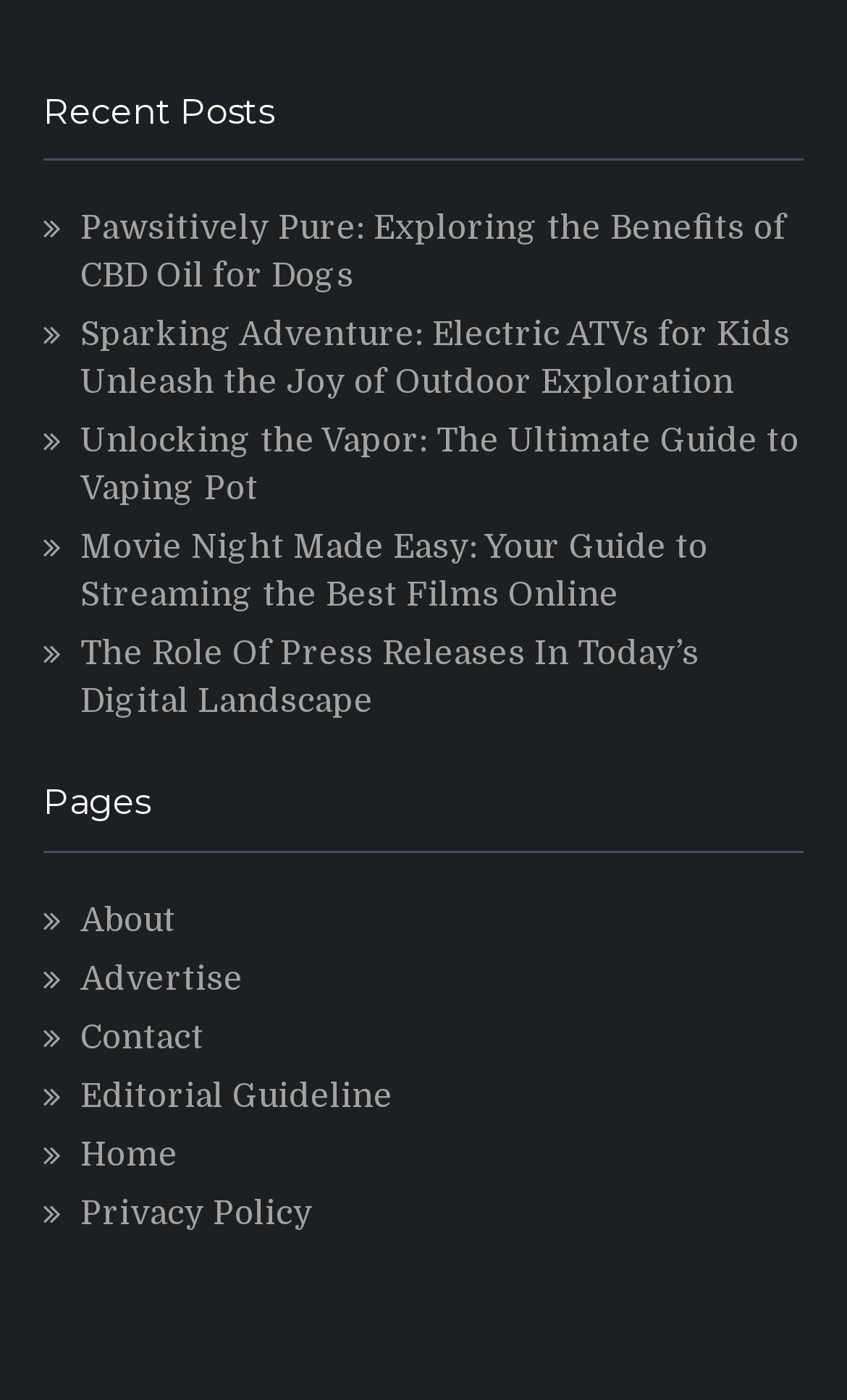Can you find the bounding box coordinates for the element that needs to be clicked to execute this instruction: "Read about the benefits of CBD oil for dogs"? The coordinates should be given as four float numbers between 0 and 1, i.e., [left, top, right, bottom].

[0.095, 0.149, 0.928, 0.211]